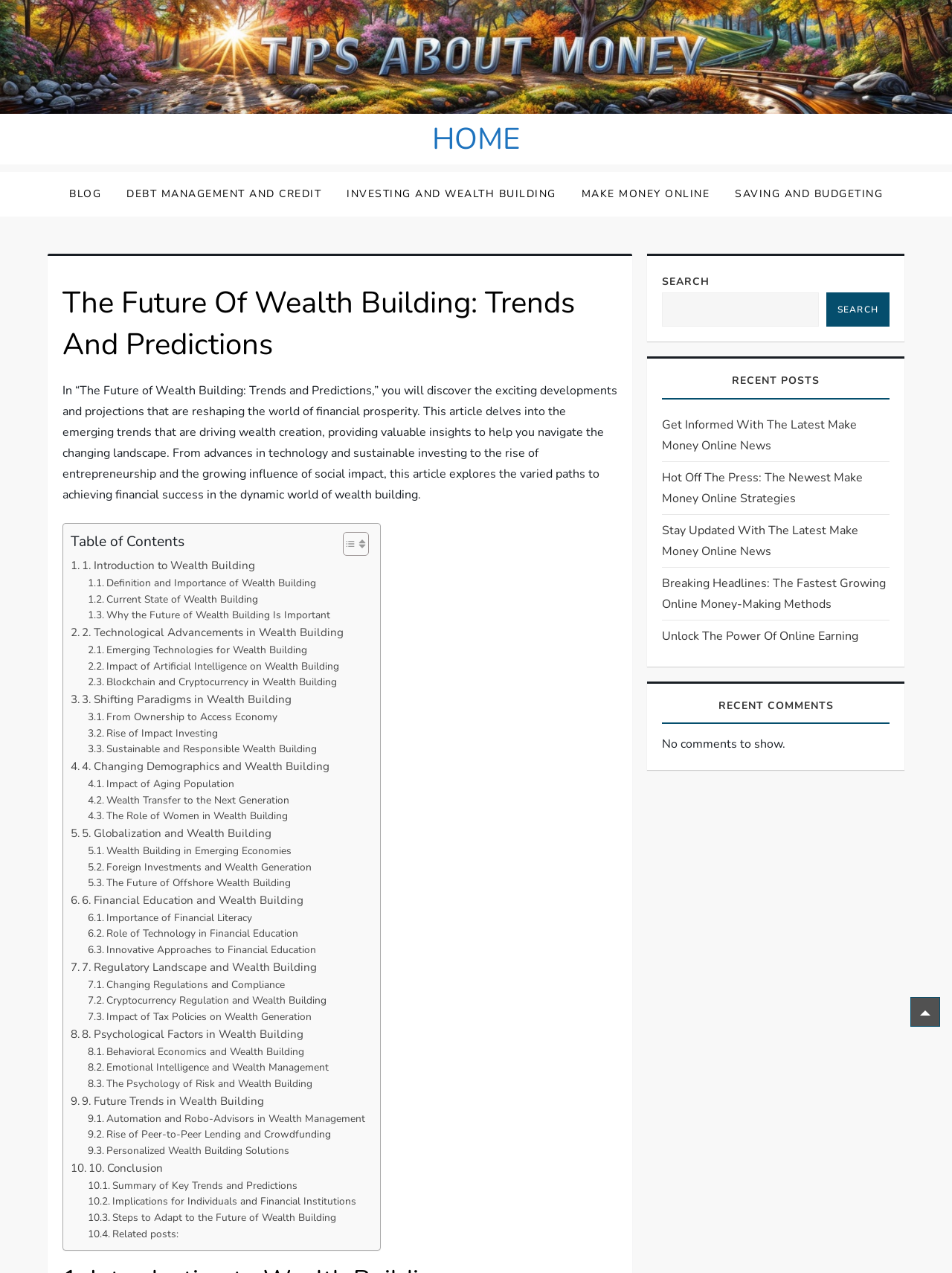Find the bounding box coordinates of the element to click in order to complete the given instruction: "Scroll to the top of the page."

[0.956, 0.783, 0.988, 0.807]